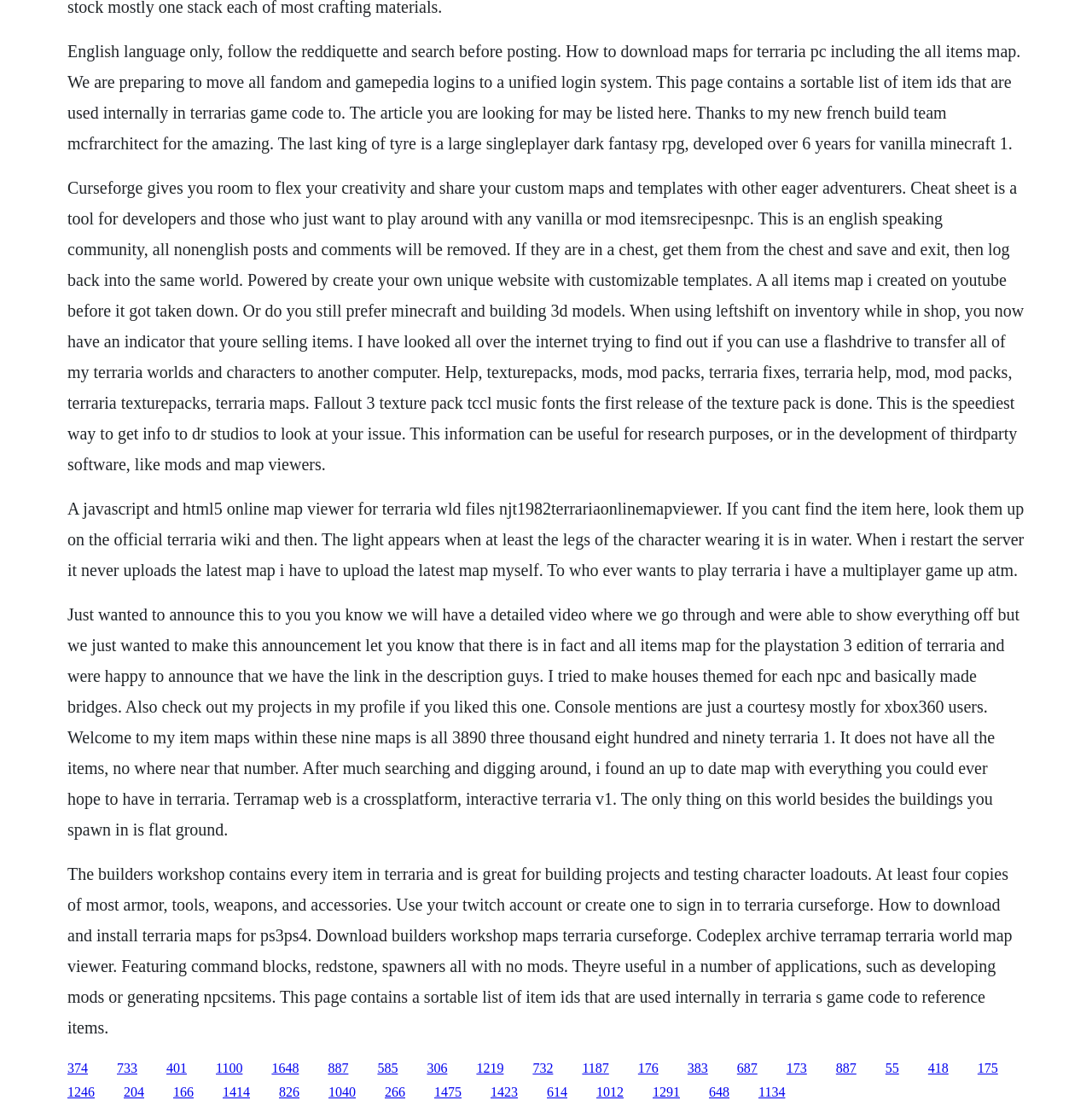Provide a single word or phrase answer to the question: 
What is the purpose of Curseforge?

Share custom maps and templates